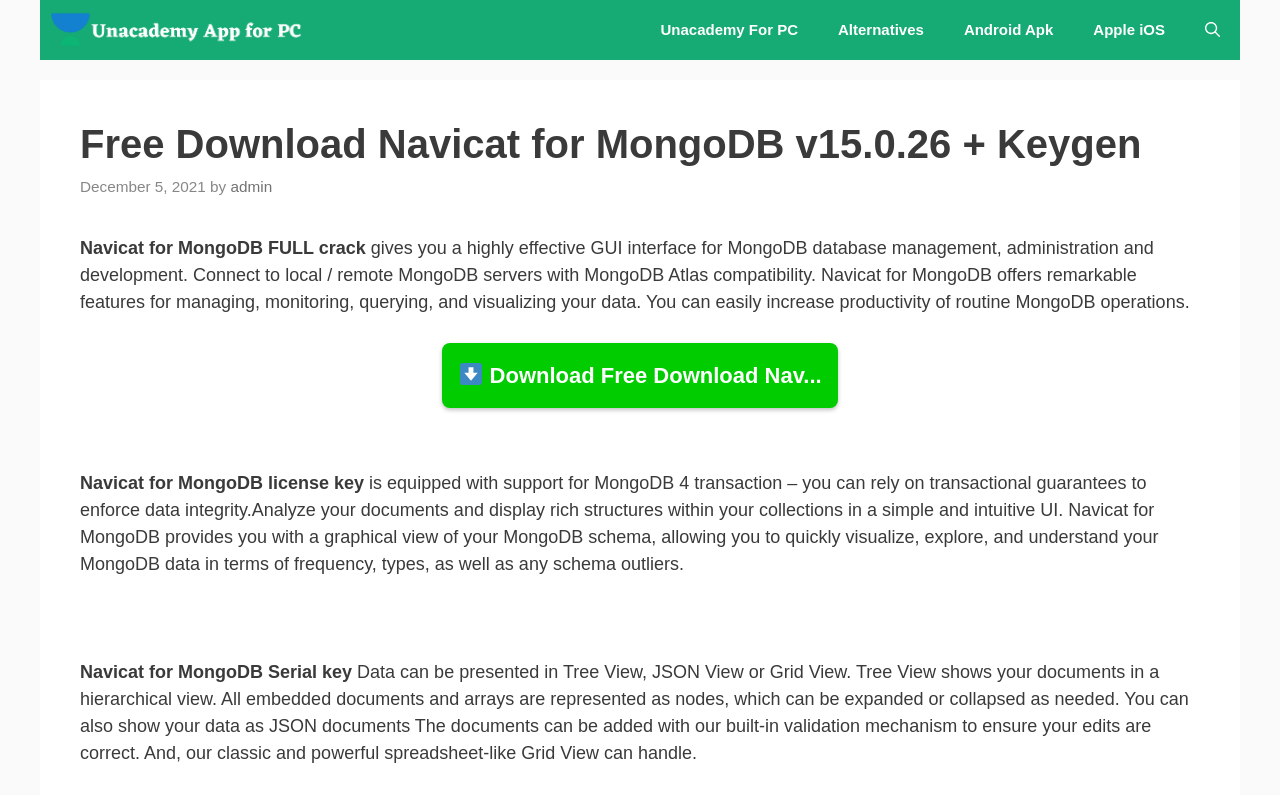What is the purpose of Navicat for MongoDB?
Please provide a comprehensive answer based on the contents of the image.

The purpose of Navicat for MongoDB is to provide a GUI interface for MongoDB database management, administration, and development, allowing users to connect to local/remote MongoDB servers, manage, monitor, query, and visualize their data.